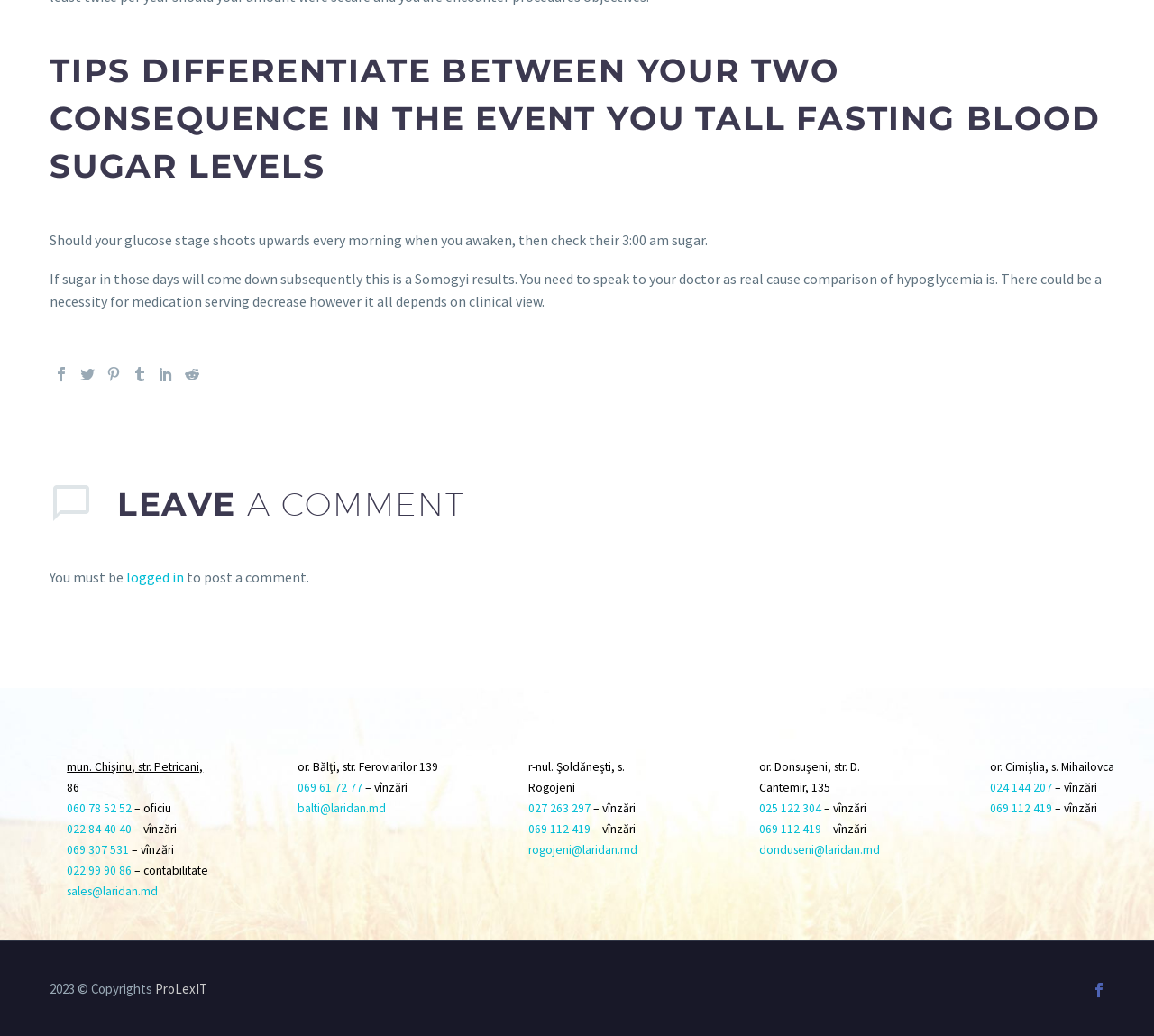Give the bounding box coordinates for this UI element: "r-nul. Şoldăneşti, s. Rogojeni". The coordinates should be four float numbers between 0 and 1, arranged as [left, top, right, bottom].

[0.458, 0.733, 0.542, 0.768]